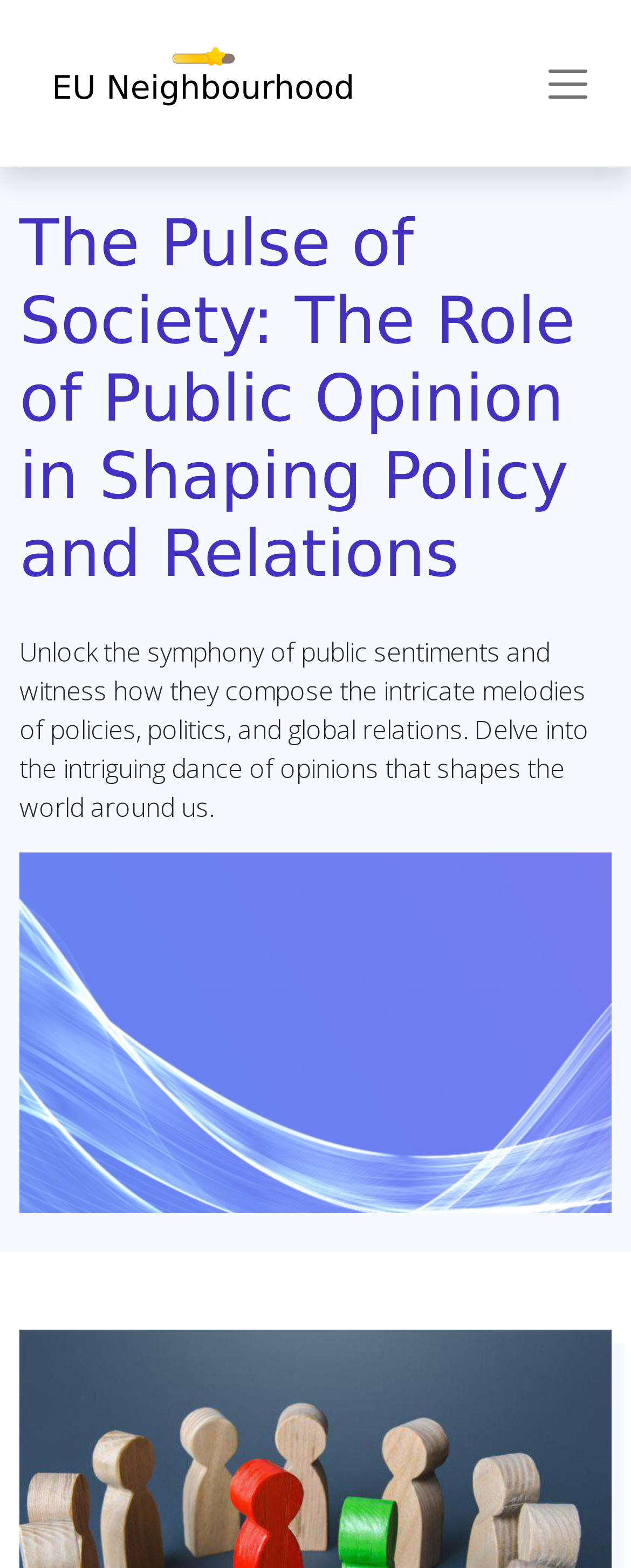Find the bounding box coordinates of the UI element according to this description: "parent_node: EU Neighbourhood aria-label="Toggle navigation"".

[0.831, 0.034, 0.969, 0.073]